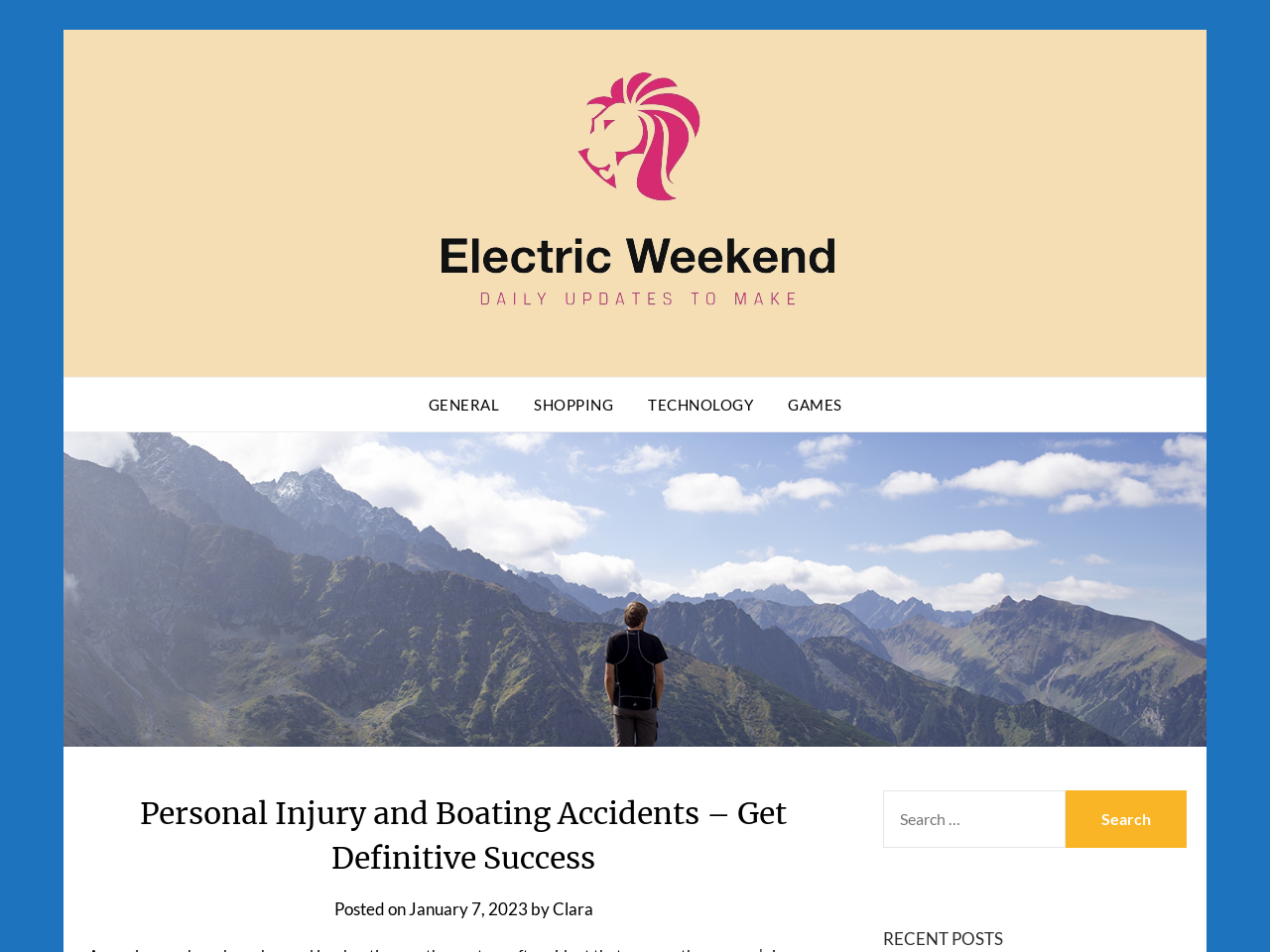Examine the screenshot and answer the question in as much detail as possible: What is the title of the section below the search box?

The title of the section below the search box is 'RECENT POSTS', with a bounding box coordinate of [0.696, 0.975, 0.79, 0.998]. It is a heading element.